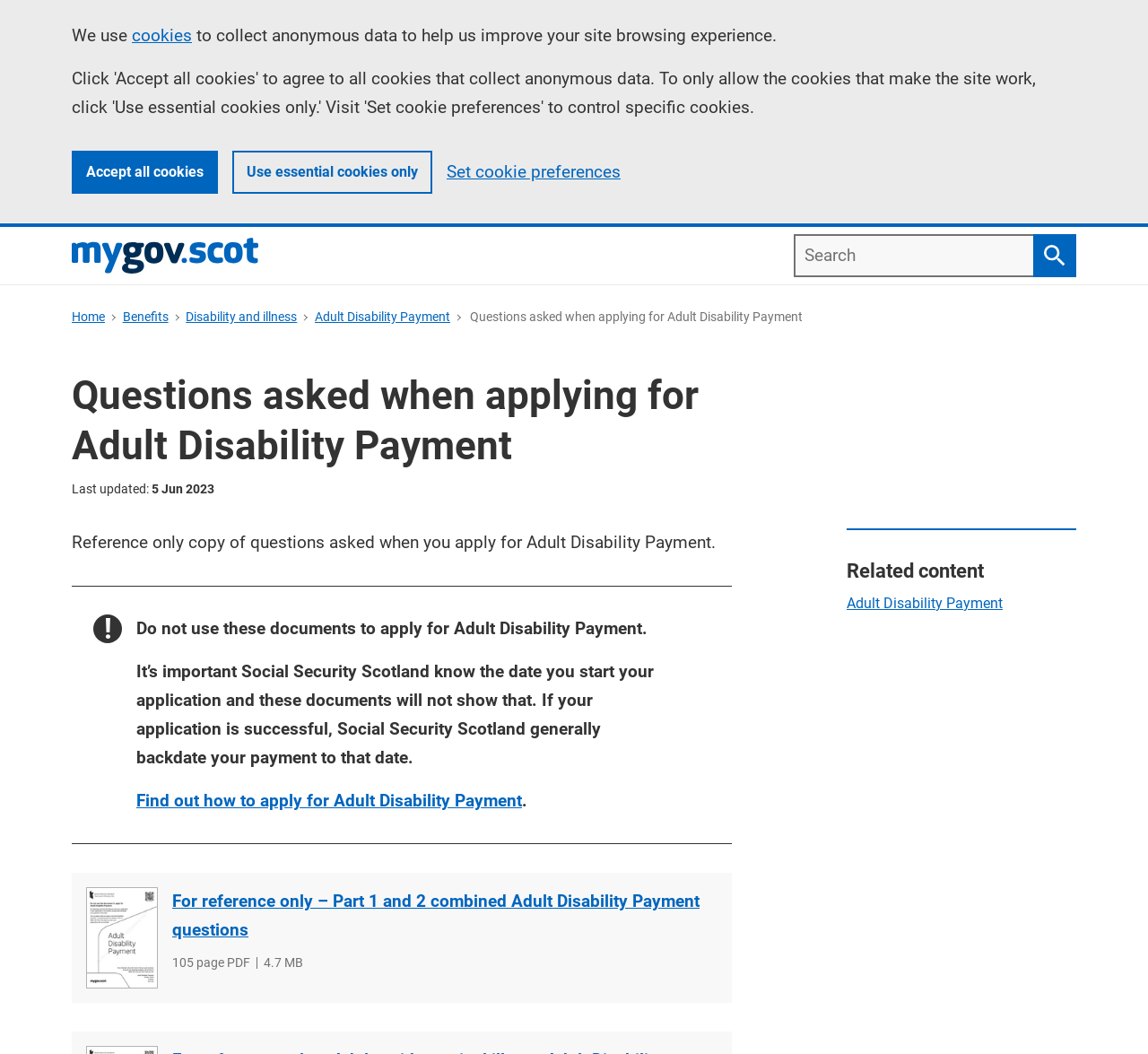Determine the bounding box coordinates for the clickable element required to fulfill the instruction: "View related content about Adult Disability Payment". Provide the coordinates as four float numbers between 0 and 1, i.e., [left, top, right, bottom].

[0.738, 0.564, 0.873, 0.58]